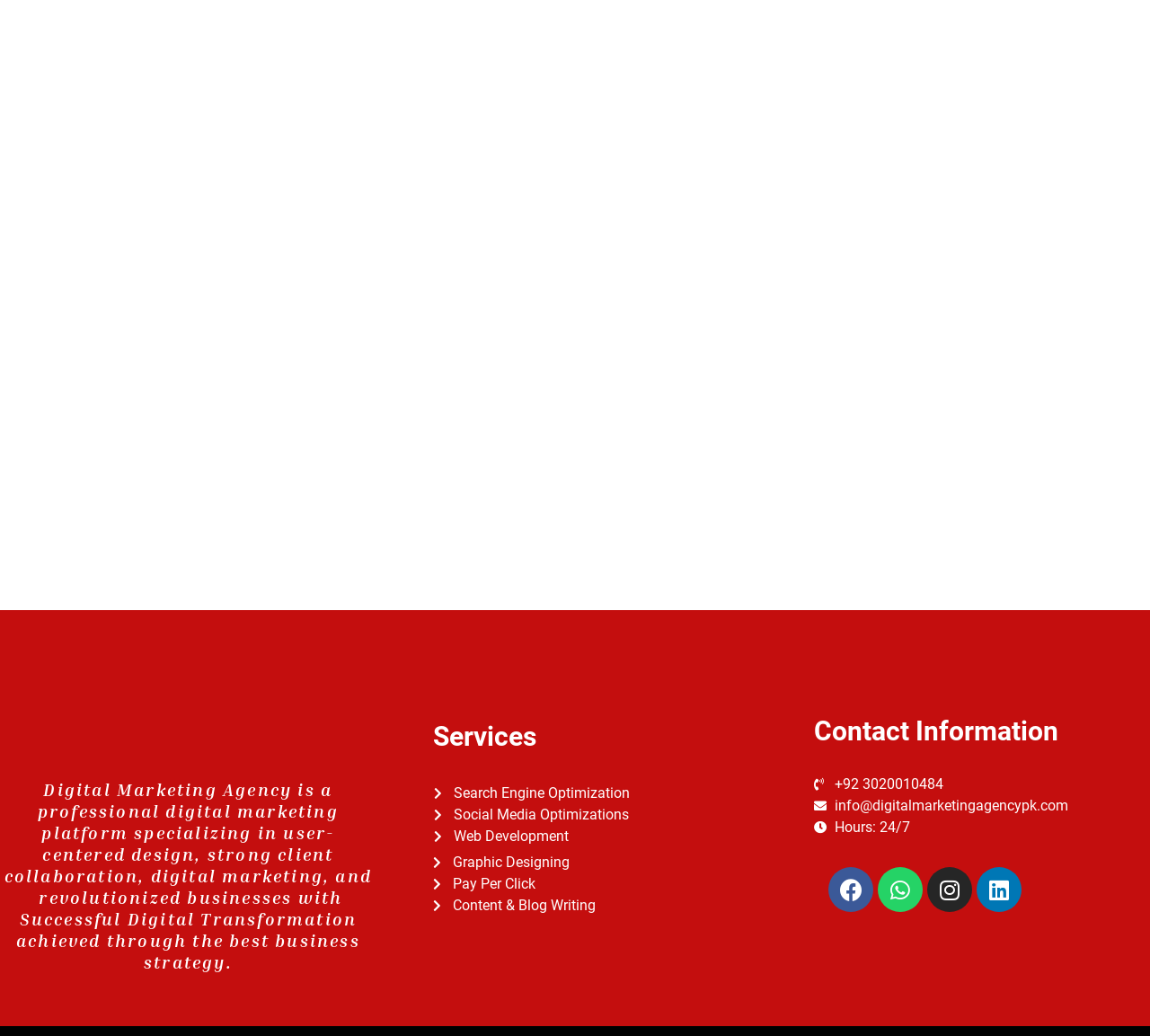What is the phone number?
Relying on the image, give a concise answer in one word or a brief phrase.

+92 3020010484